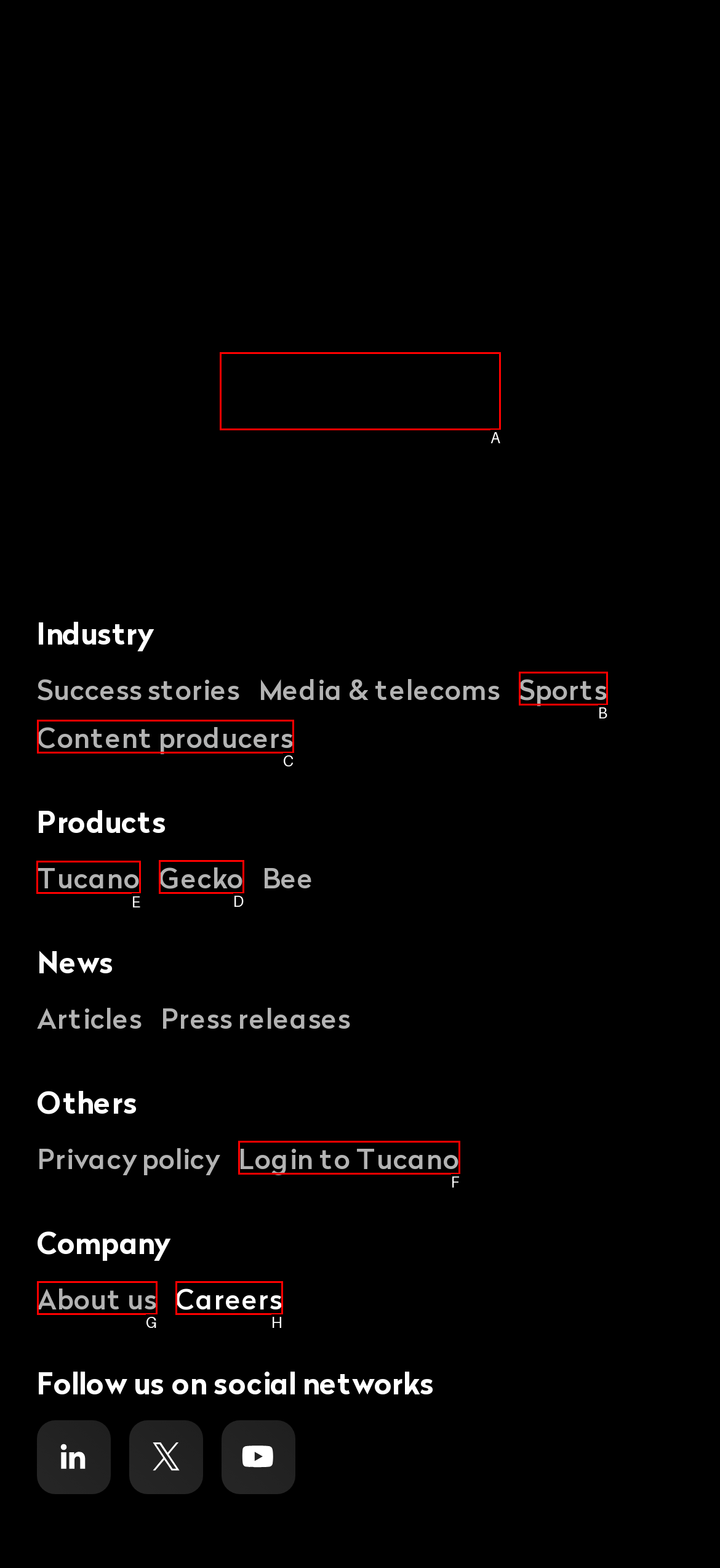Decide which HTML element to click to complete the task: Learn about Tucano Provide the letter of the appropriate option.

E